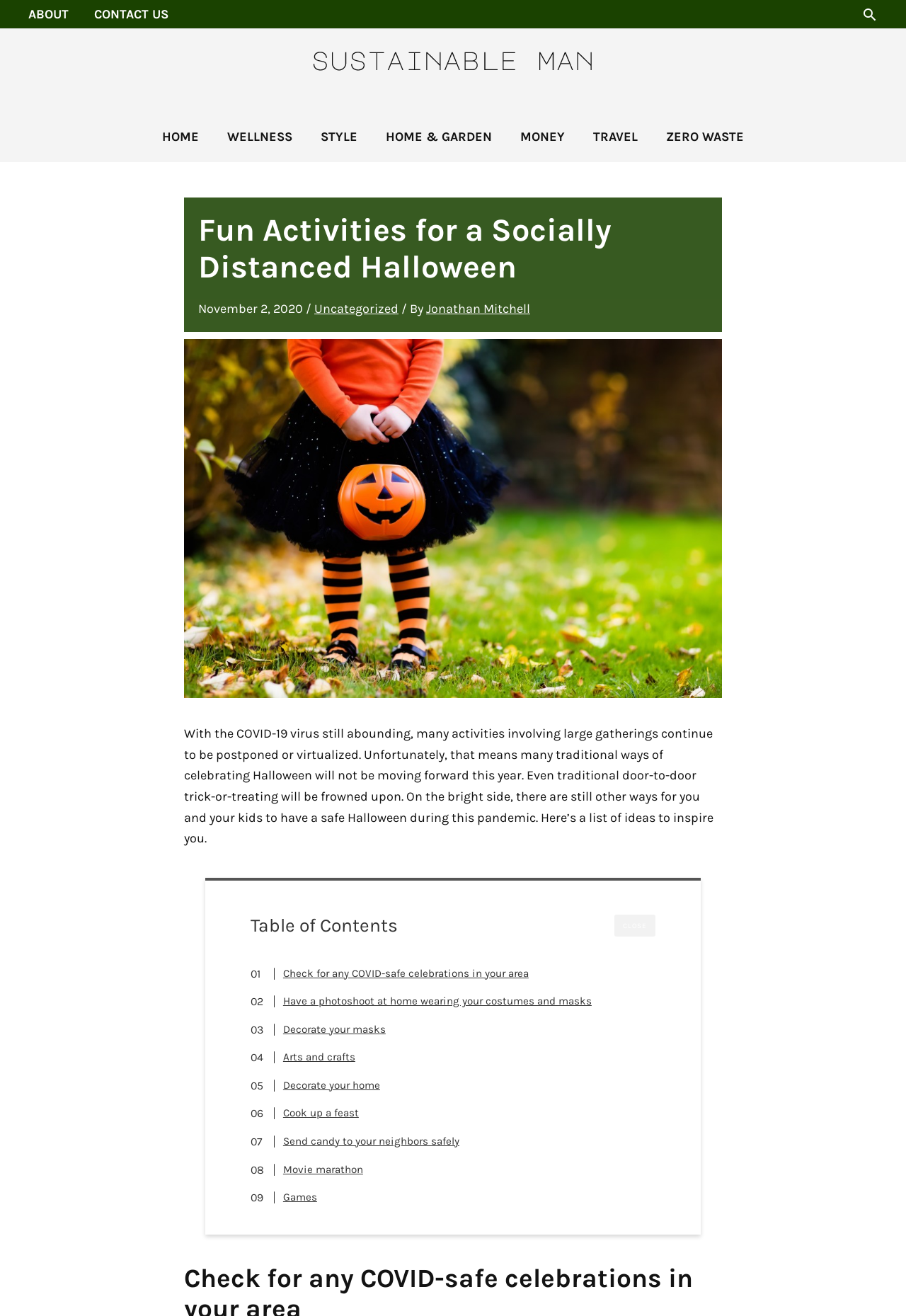Find the bounding box coordinates of the element's region that should be clicked in order to follow the given instruction: "Check for any COVID-safe celebrations in your area". The coordinates should consist of four float numbers between 0 and 1, i.e., [left, top, right, bottom].

[0.293, 0.734, 0.583, 0.746]